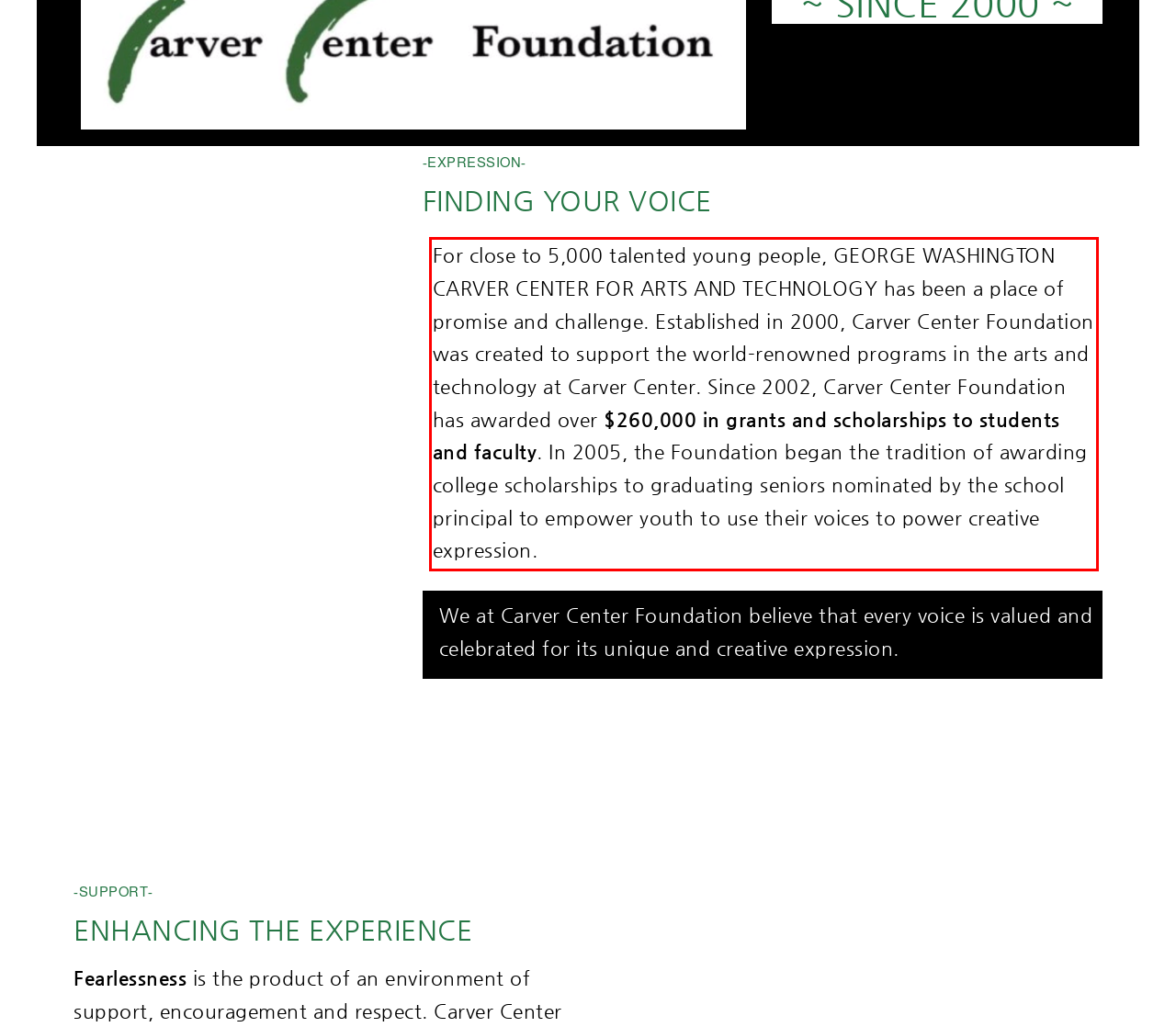Your task is to recognize and extract the text content from the UI element enclosed in the red bounding box on the webpage screenshot.

For close to 5,000 talented young people, GEORGE WASHINGTON CARVER CENTER FOR ARTS AND TECHNOLOGY has been a place of promise and challenge. Established in 2000, Carver Center Foundation was created to support the world-renowned programs in the arts and technology at Carver Center. Since 2002, Carver Center Foundation has awarded over $260,000 in grants and scholarships to students and faculty. In 2005, the Foundation began the tradition of awarding college scholarships to graduating seniors nominated by the school principal to empower youth to use their voices to power creative expression.